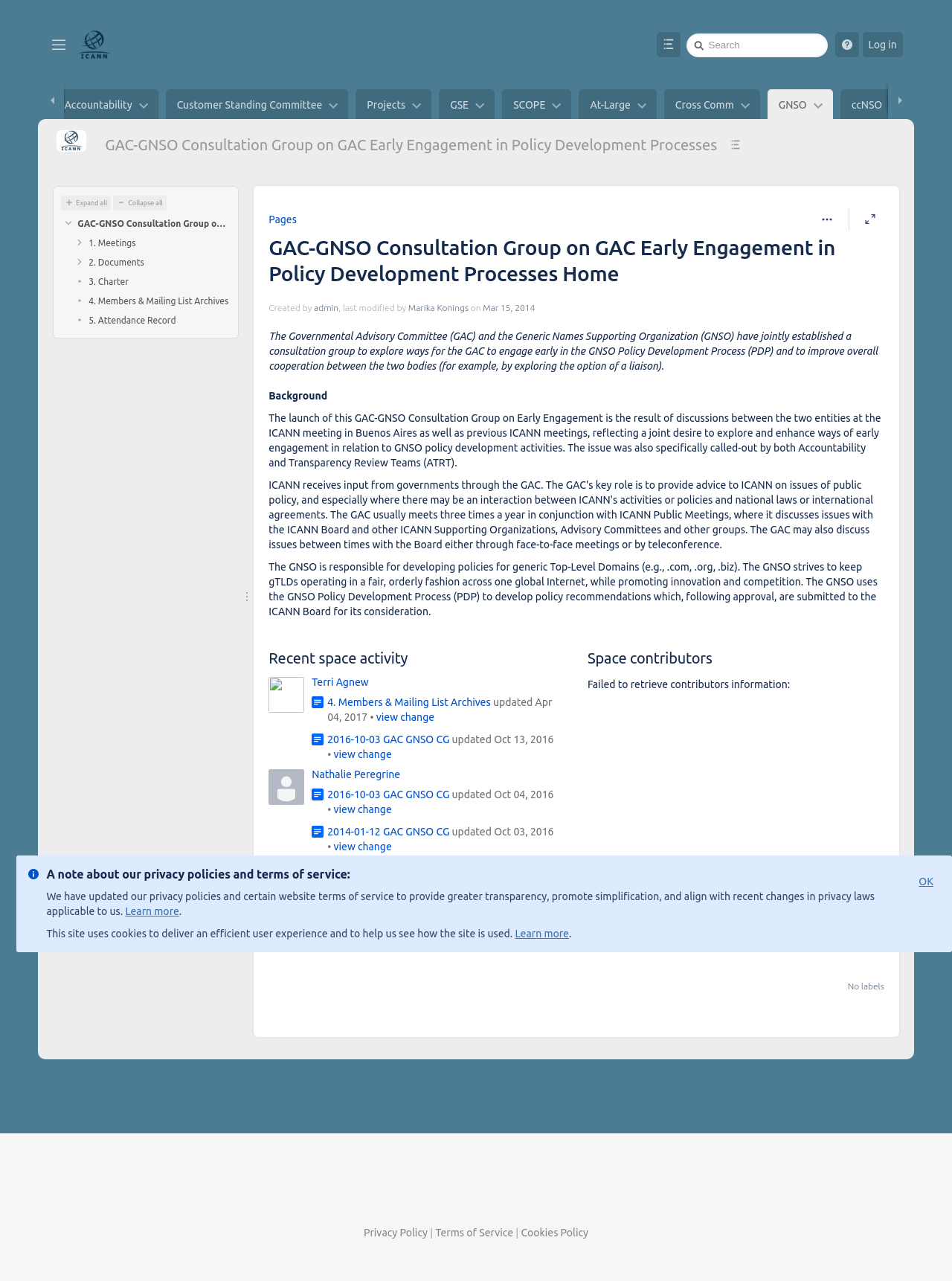Provide a single word or phrase to answer the given question: 
How many recent space activities are listed?

4